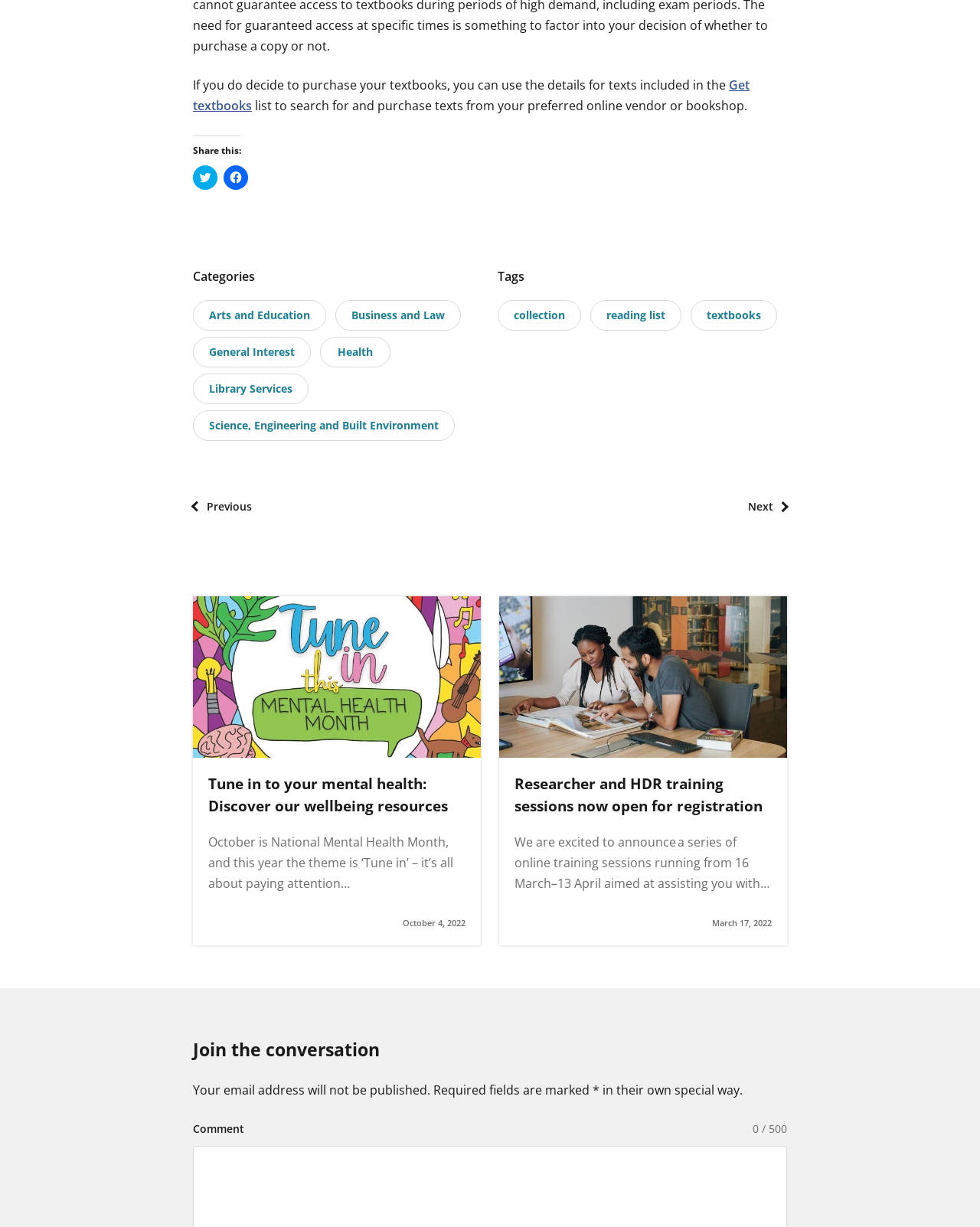Given the description of the UI element: "Science, Engineering and Built Environment", predict the bounding box coordinates in the form of [left, top, right, bottom], with each value being a float between 0 and 1.

[0.197, 0.334, 0.464, 0.359]